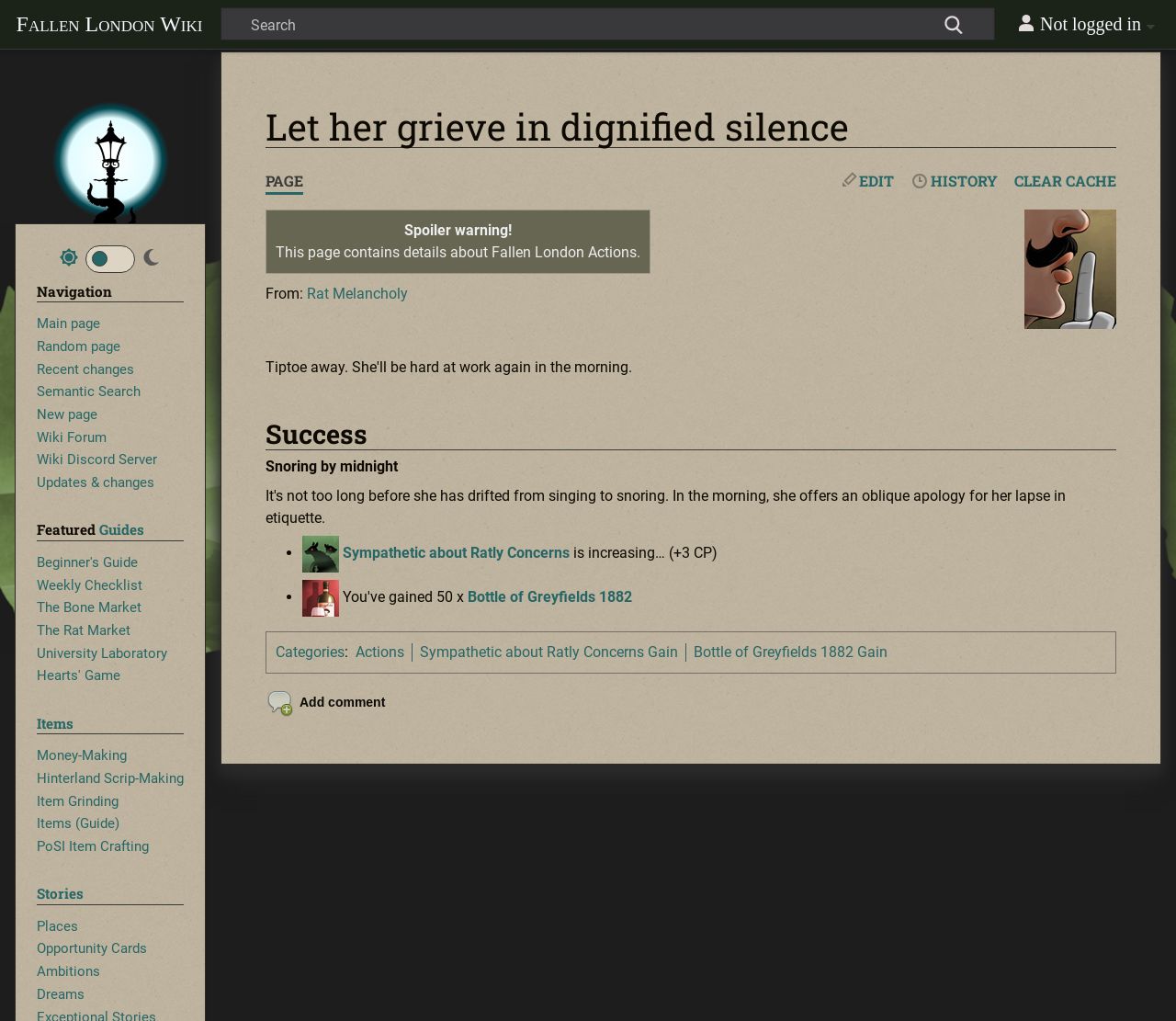Refer to the screenshot and give an in-depth answer to this question: What is the name of the image next to the 'From:' text?

I found the answer by looking at the section below the 'Let her grieve in dignified silence' heading, where it says 'From:' and there is an image next to it. The image is labeled as 'Whispered secret.png'.